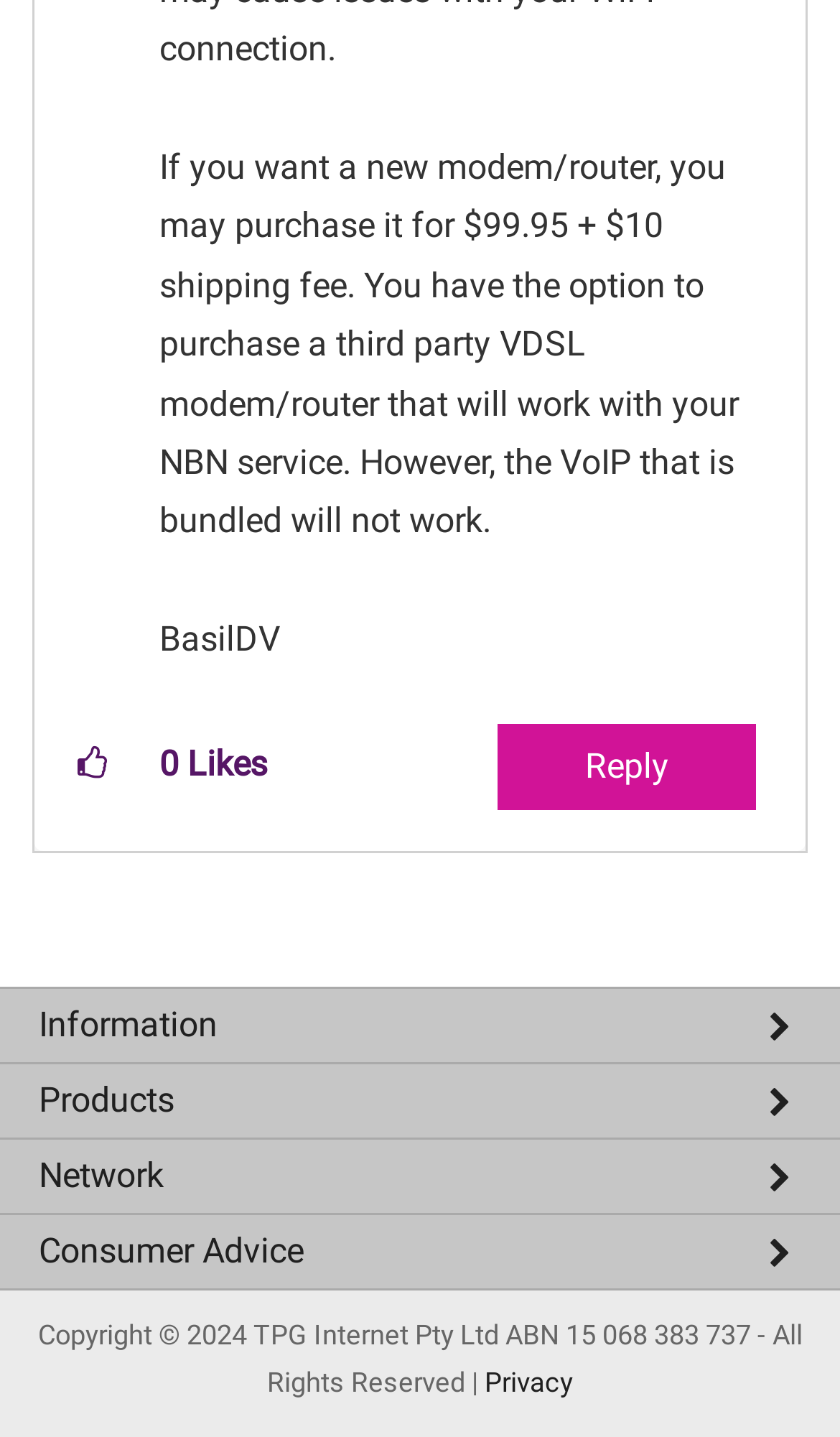Locate the coordinates of the bounding box for the clickable region that fulfills this instruction: "View resources".

None